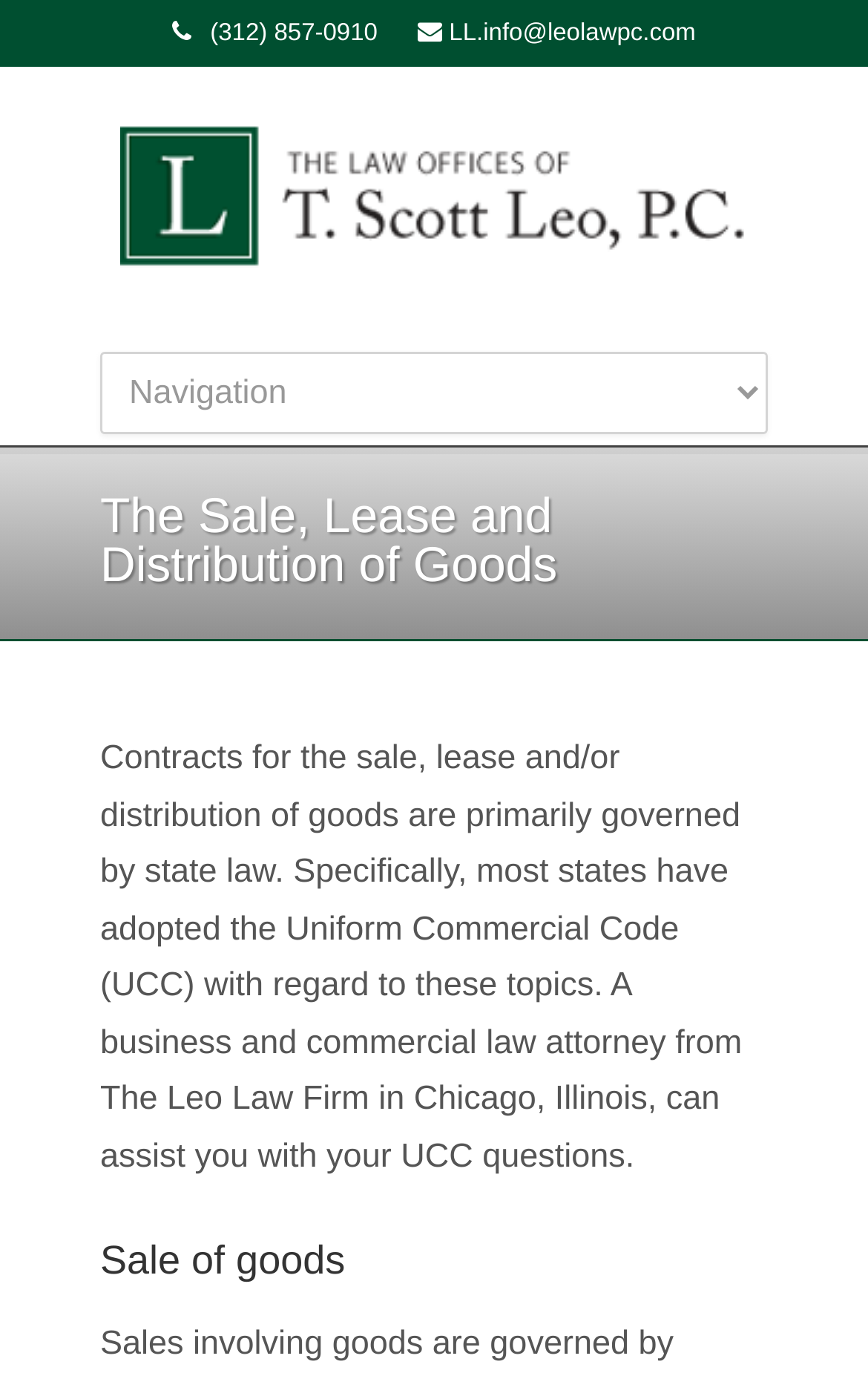Can you locate the main headline on this webpage and provide its text content?

The Sale, Lease and Distribution of Goods